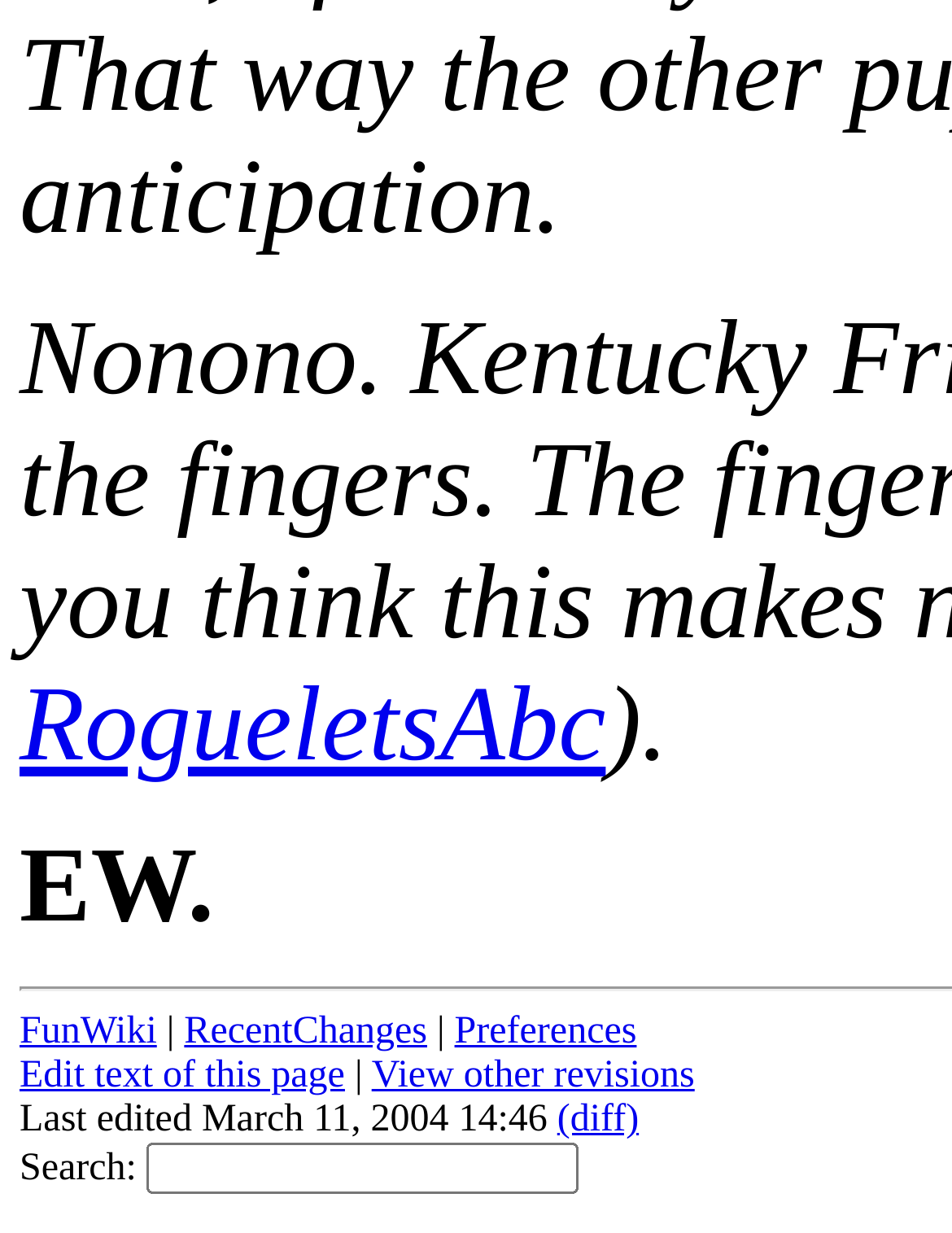For the element described, predict the bounding box coordinates as (top-left x, top-left y, bottom-right x, bottom-right y). All values should be between 0 and 1. Element description: Preferences

[0.477, 0.821, 0.669, 0.854]